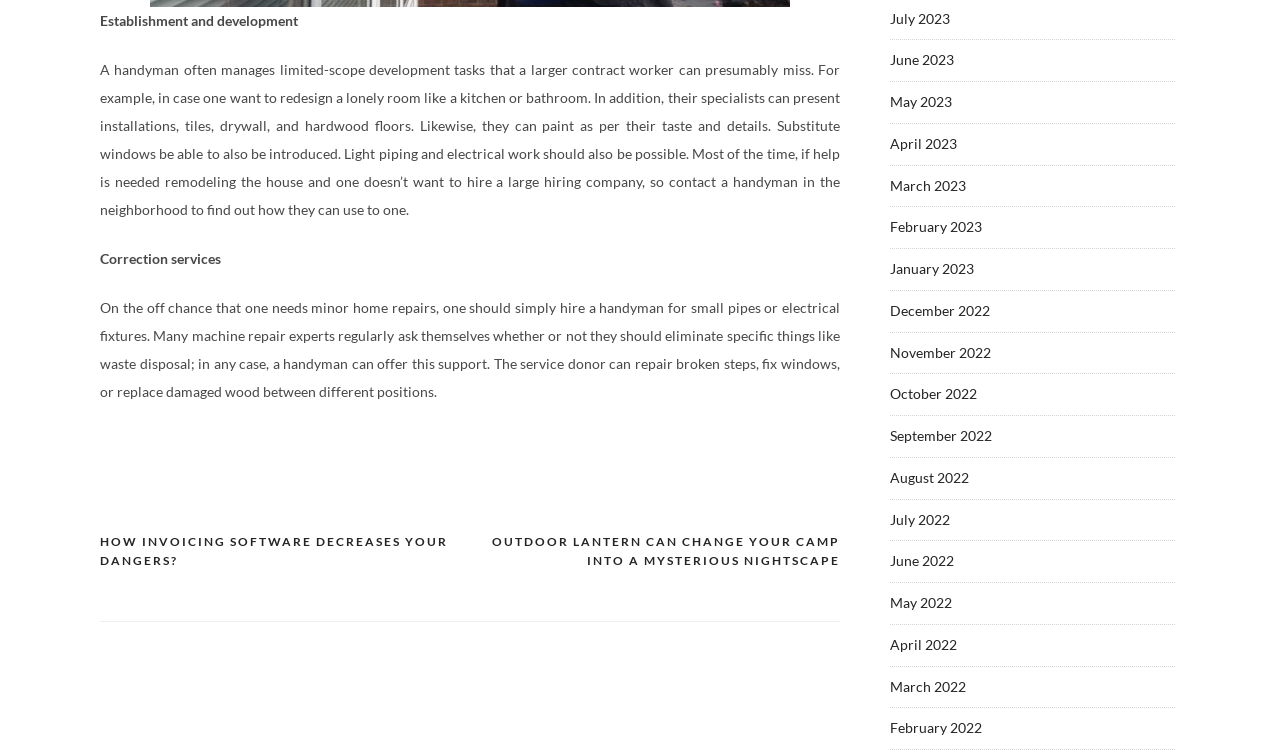Determine the bounding box coordinates of the clickable element necessary to fulfill the instruction: "Go to posts". Provide the coordinates as four float numbers within the 0 to 1 range, i.e., [left, top, right, bottom].

[0.078, 0.706, 0.656, 0.825]